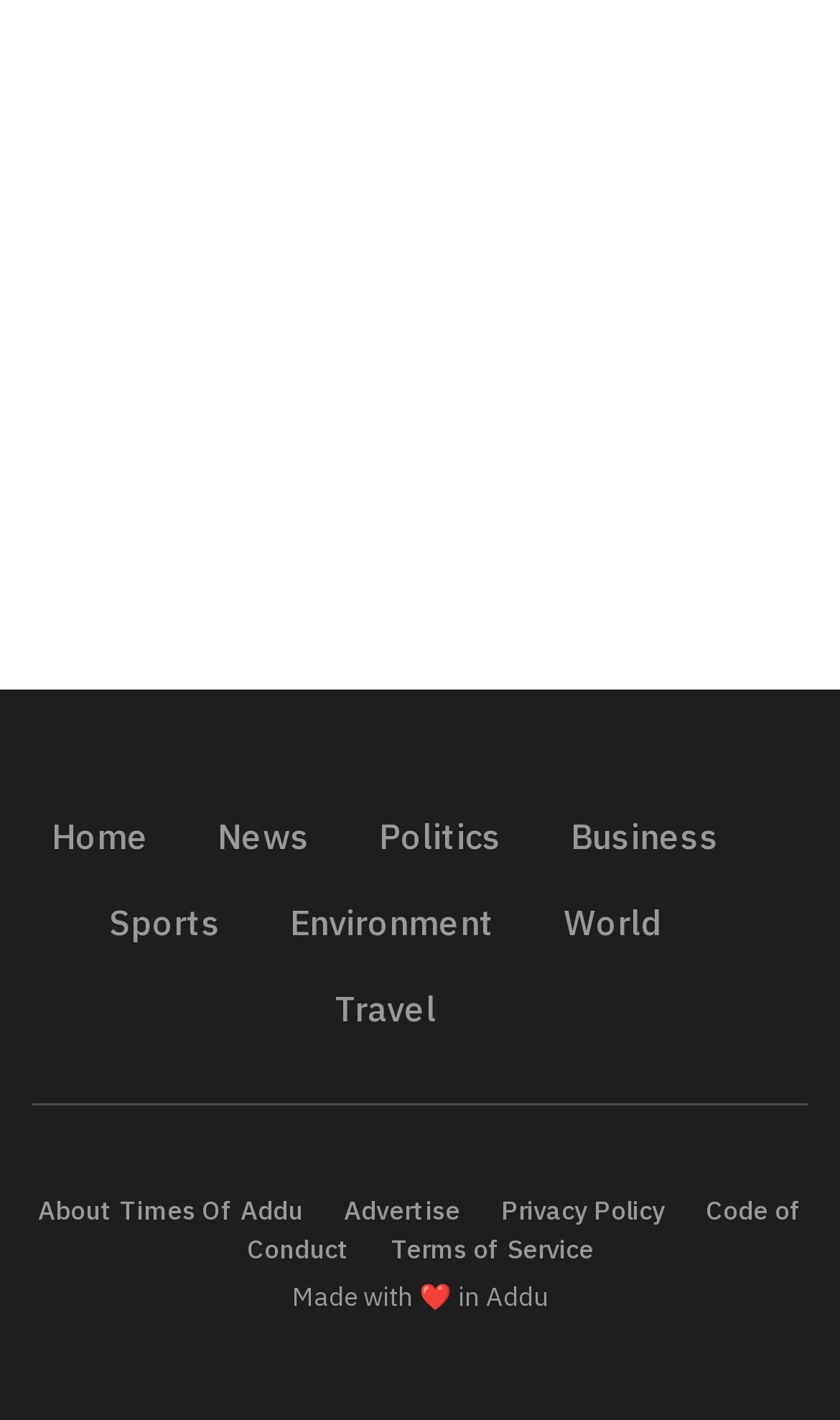Identify the bounding box of the UI component described as: "Business".

[0.679, 0.559, 0.897, 0.619]